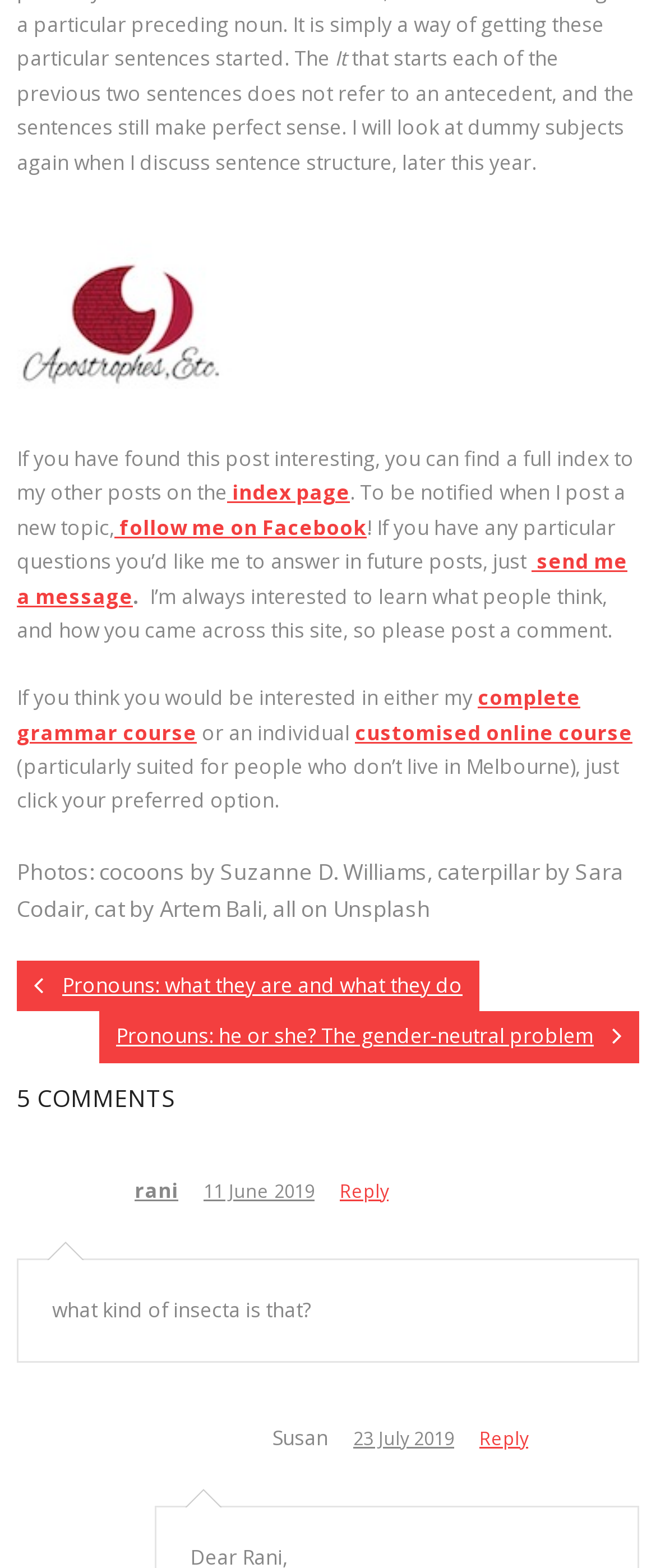What is the author's suggestion for readers who have questions?
Please look at the screenshot and answer in one word or a short phrase.

send me a message